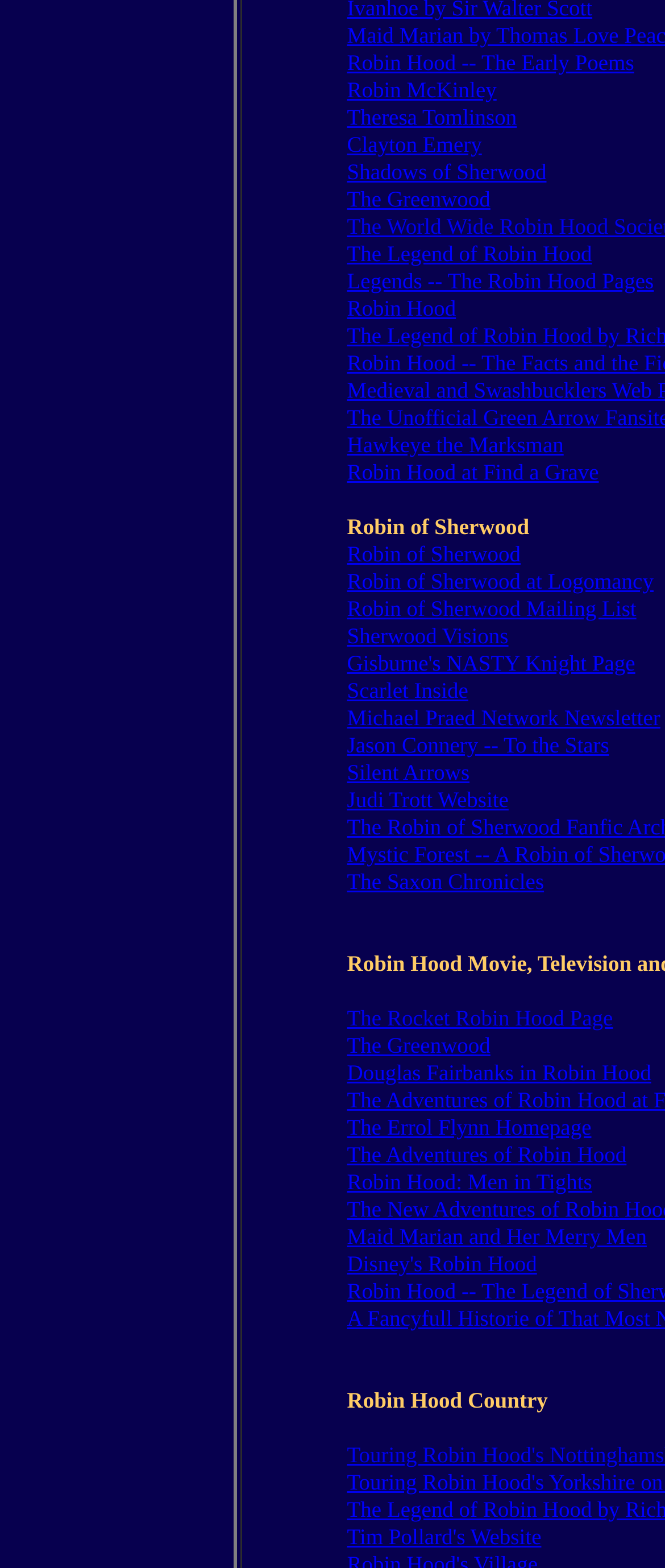How many static text elements are on this webpage?
Examine the screenshot and reply with a single word or phrase.

3